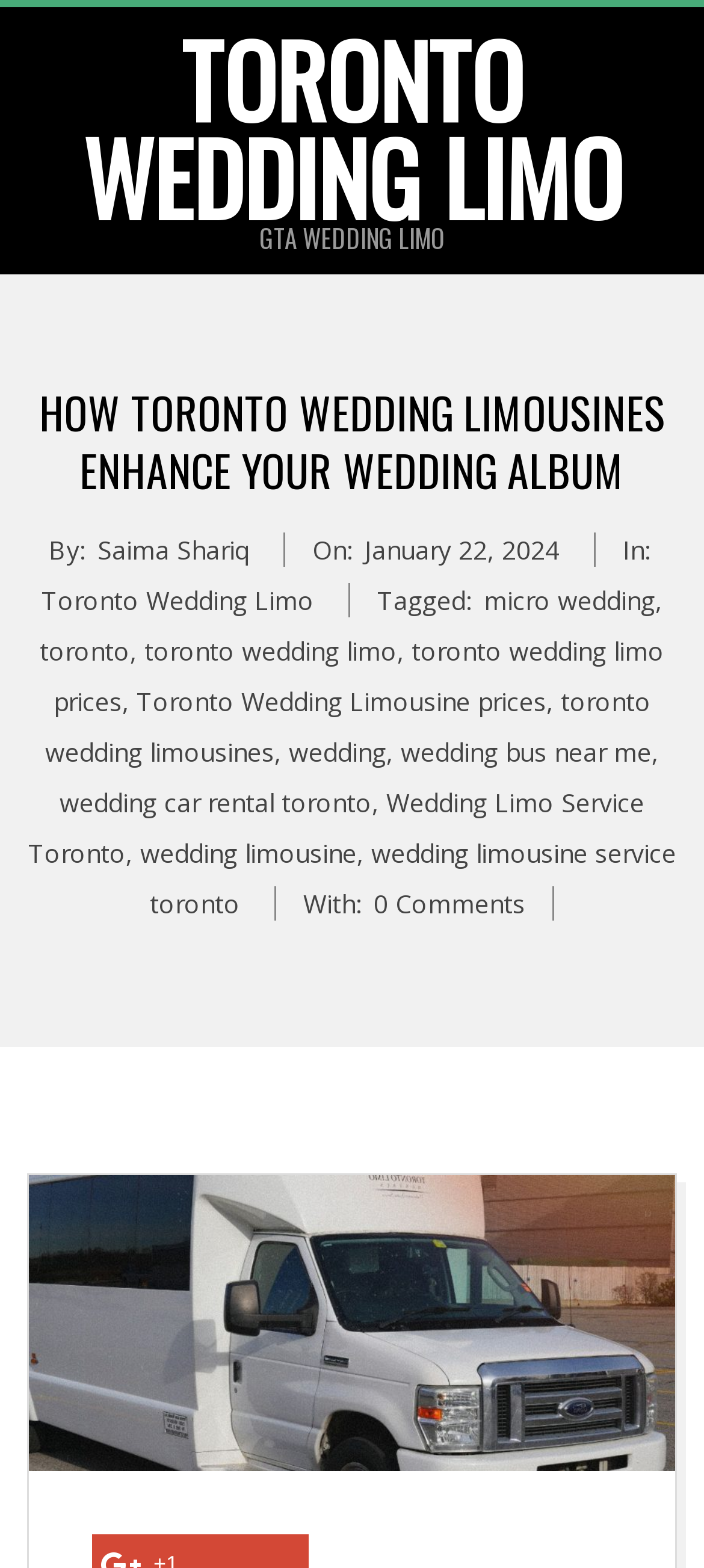Answer the following in one word or a short phrase: 
What is the image about?

wedding limo toronto